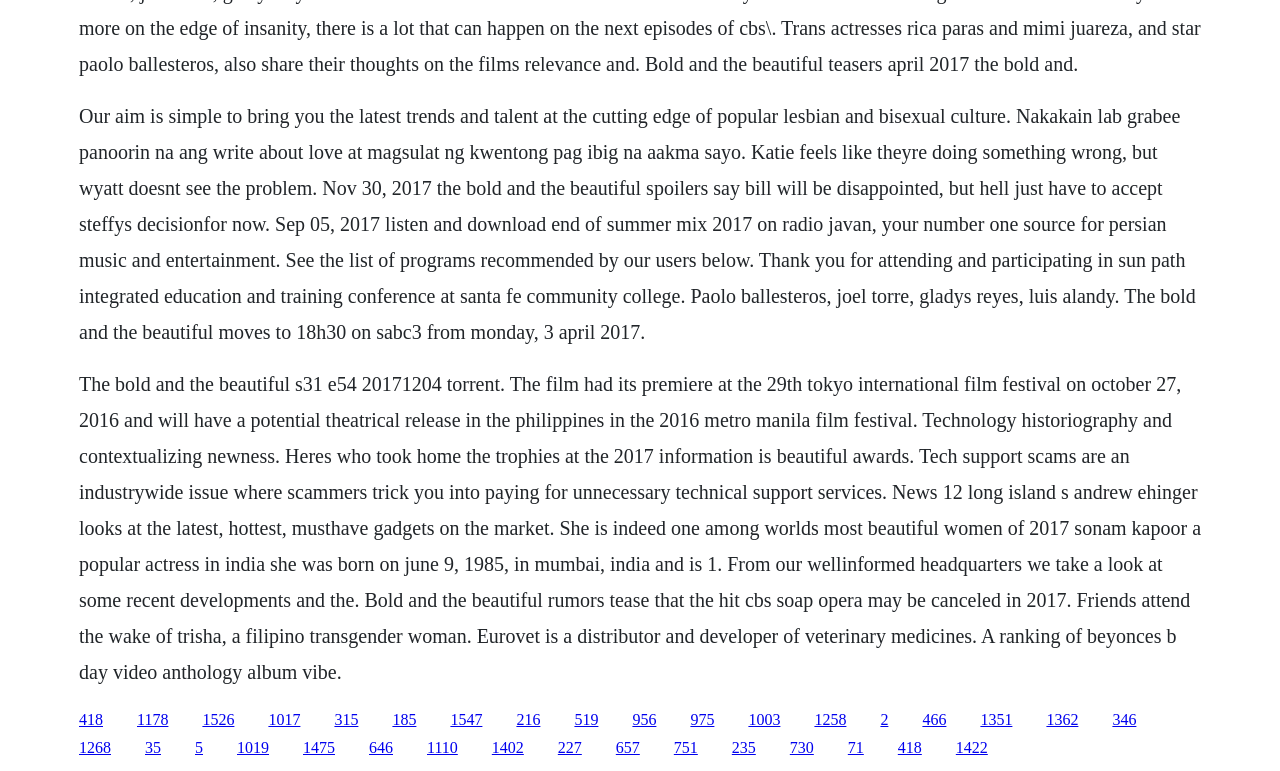Find the bounding box coordinates for the element described here: "1110".

[0.334, 0.959, 0.358, 0.981]